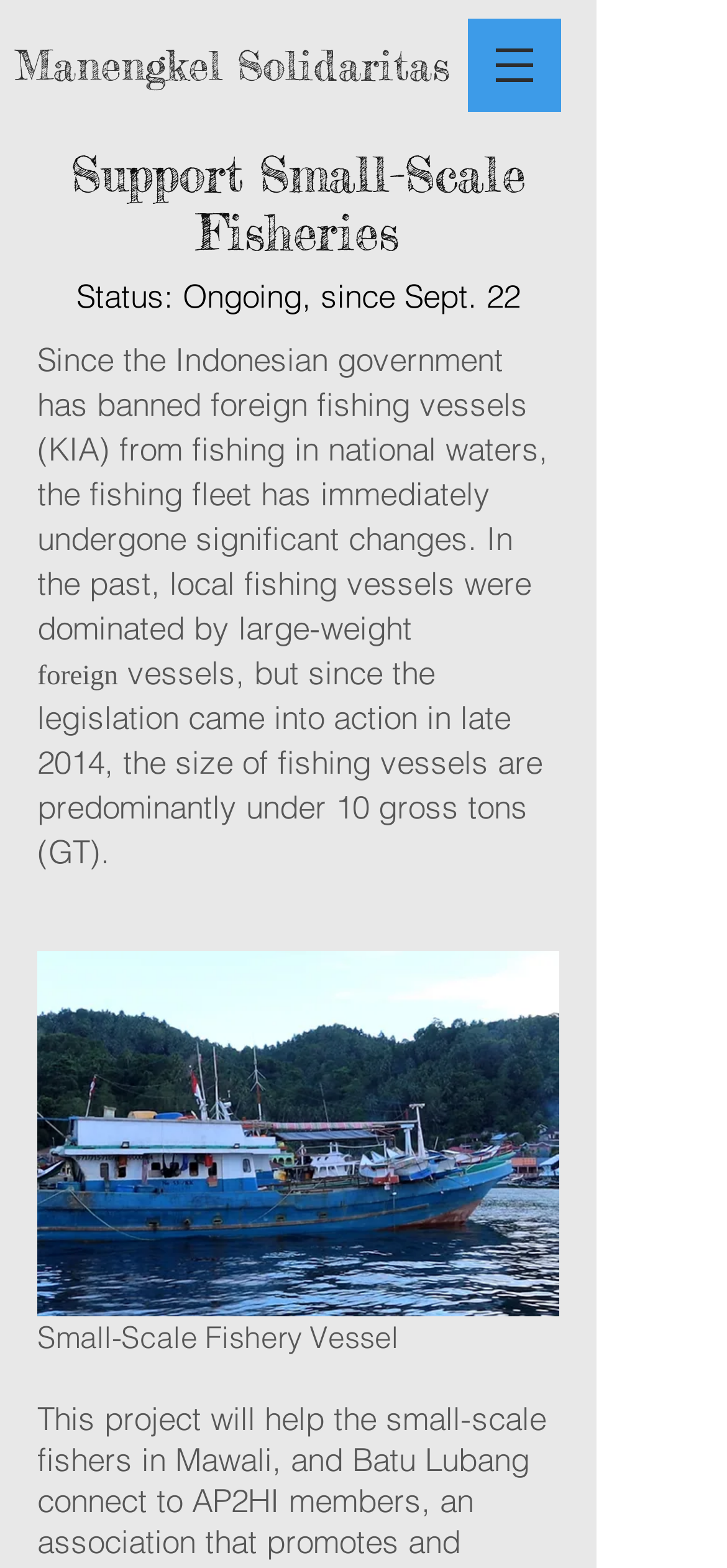What is the name of the organization?
Based on the image, provide your answer in one word or phrase.

Manengkel Solidaritas